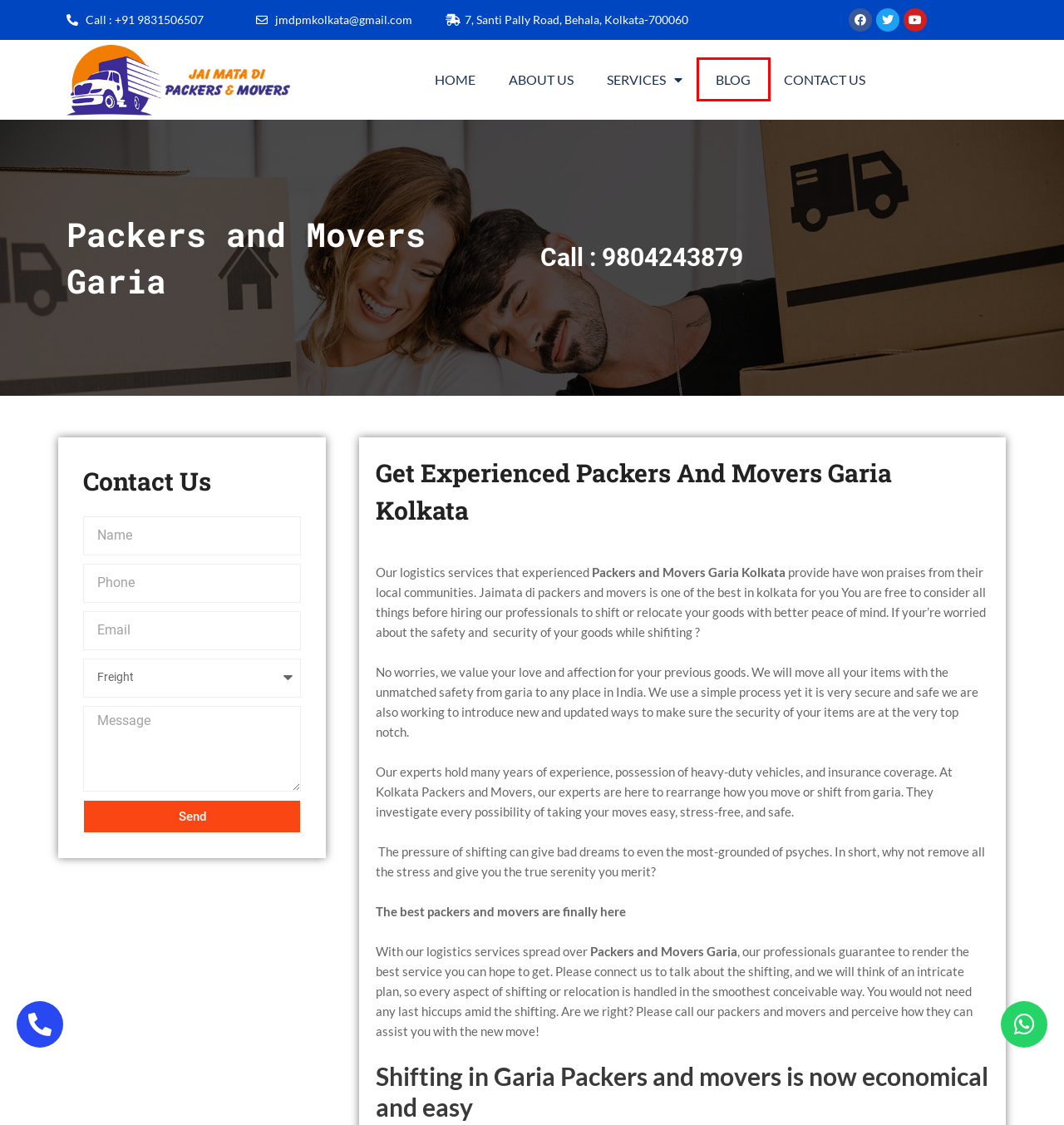Look at the screenshot of a webpage that includes a red bounding box around a UI element. Select the most appropriate webpage description that matches the page seen after clicking the highlighted element. Here are the candidates:
A. KPM – Just another WordPress site
B. Packers and Movers Mukundapur – KPM
C. Blog – KPM
D. Packers and Movers Santoshpur – KPM
E. Services – KPM
F. Contact Us – KPM
G. Packers and Movers Tollygunge – KPM
H. About Us – KPM

C